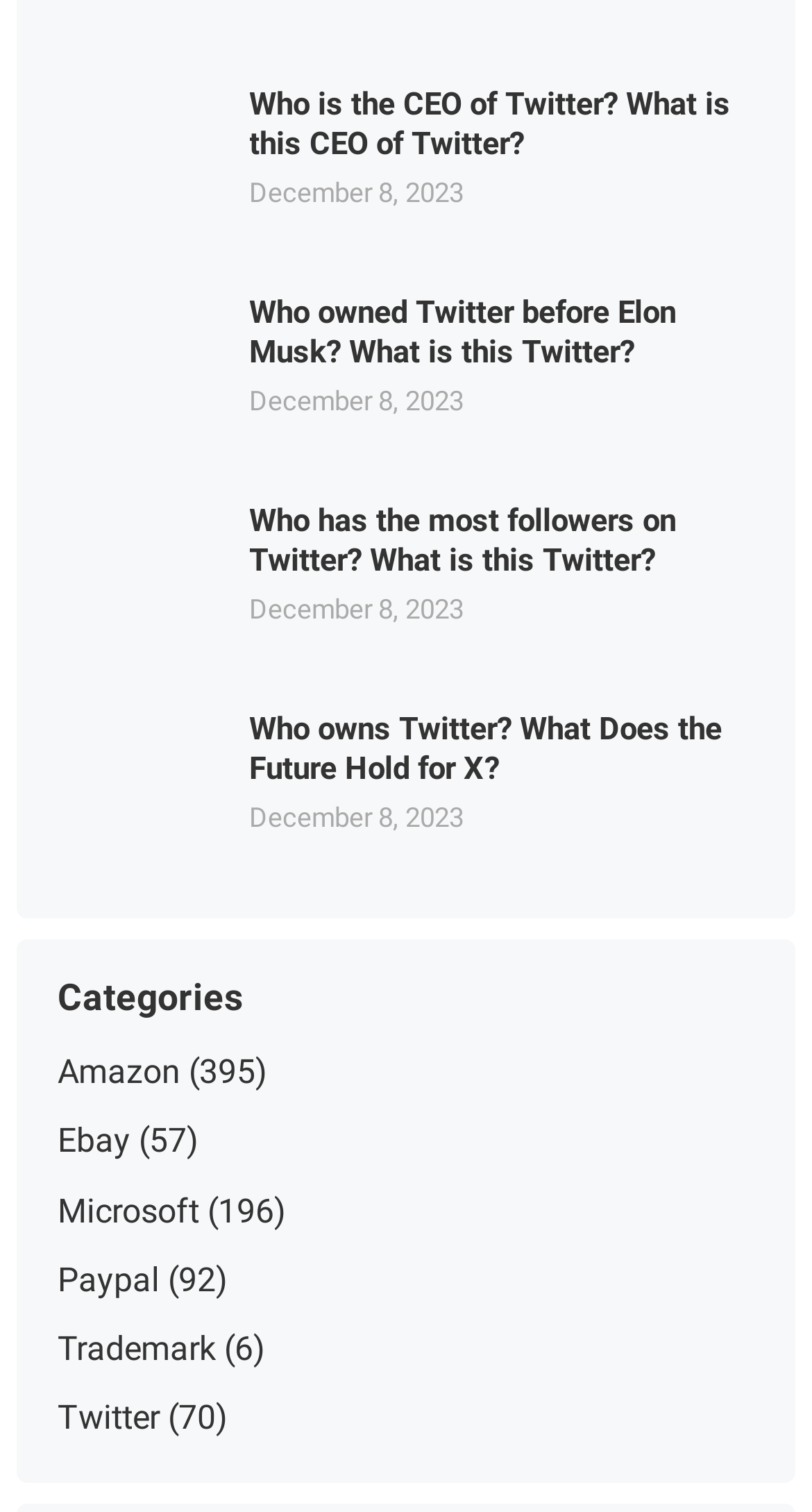Who is the CEO of Twitter?
Refer to the screenshot and answer in one word or phrase.

Elon Musk